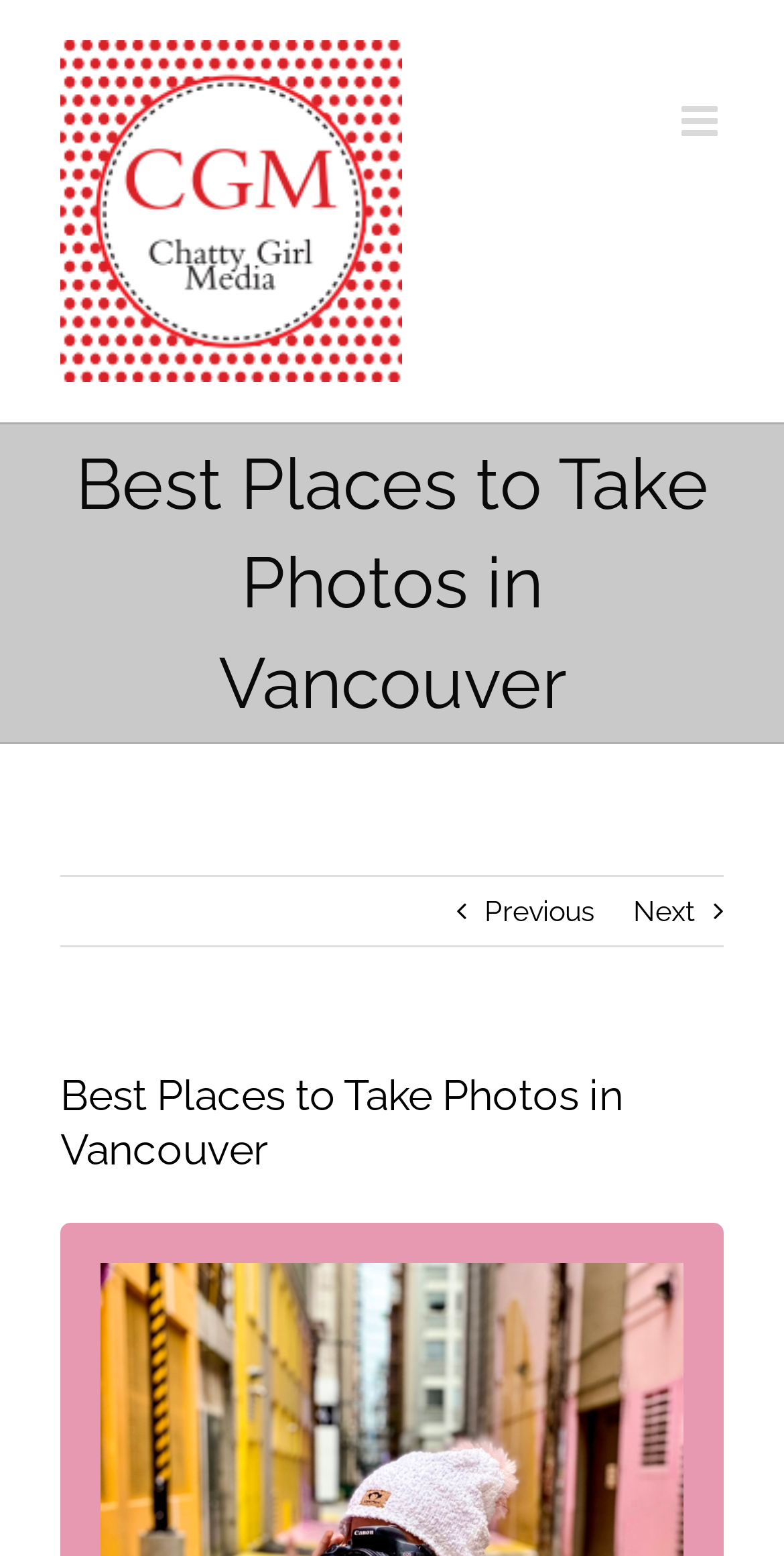Provide a brief response to the question using a single word or phrase: 
What are the navigation buttons for?

Previous and Next pages